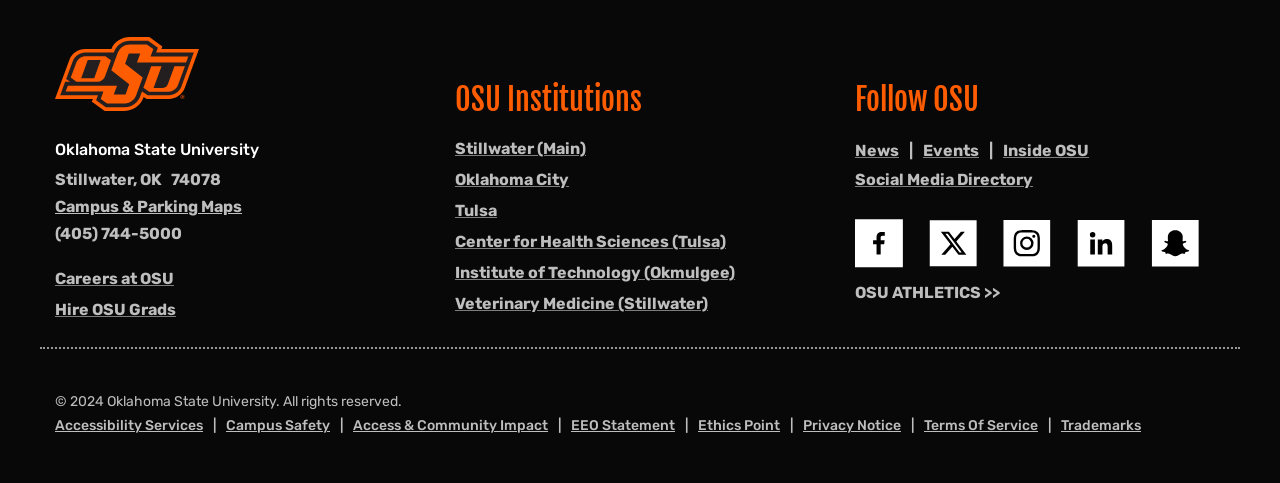Please provide a detailed answer to the question below by examining the image:
What social media platforms are listed?

The social media platforms listed are Facebook, Twitter, Instagram, Linkedin, and Snapchat, which are link elements located at the bottom right of the webpage with bounding box coordinates of [0.668, 0.436, 0.713, 0.548], [0.726, 0.436, 0.771, 0.548], [0.784, 0.436, 0.829, 0.548], [0.841, 0.436, 0.887, 0.548], and [0.899, 0.436, 0.945, 0.548] respectively.